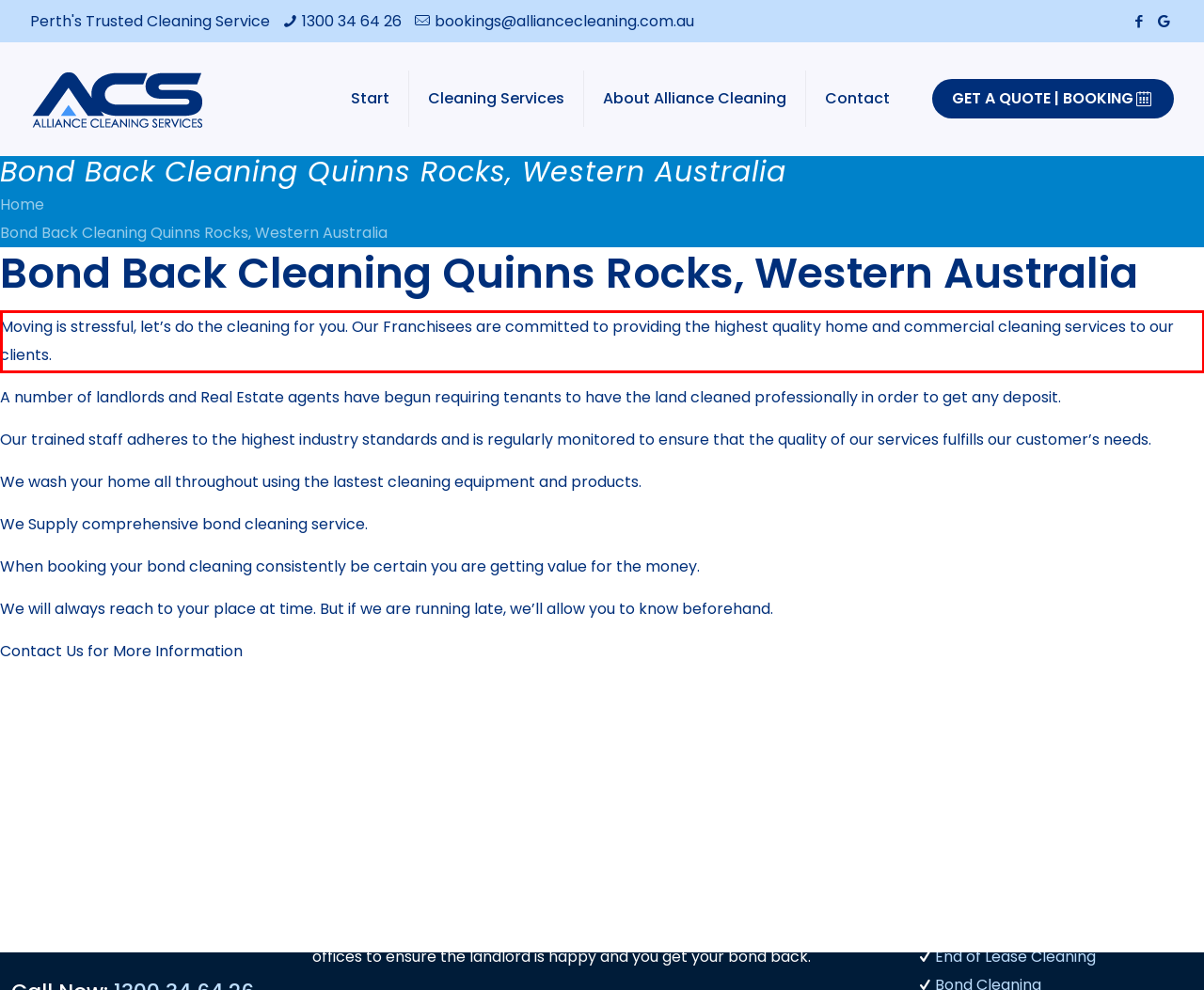Identify the text inside the red bounding box on the provided webpage screenshot by performing OCR.

Moving is stressful, let’s do the cleaning for you. Our Franchisees are committed to providing the highest quality home and commercial cleaning services to our clients.